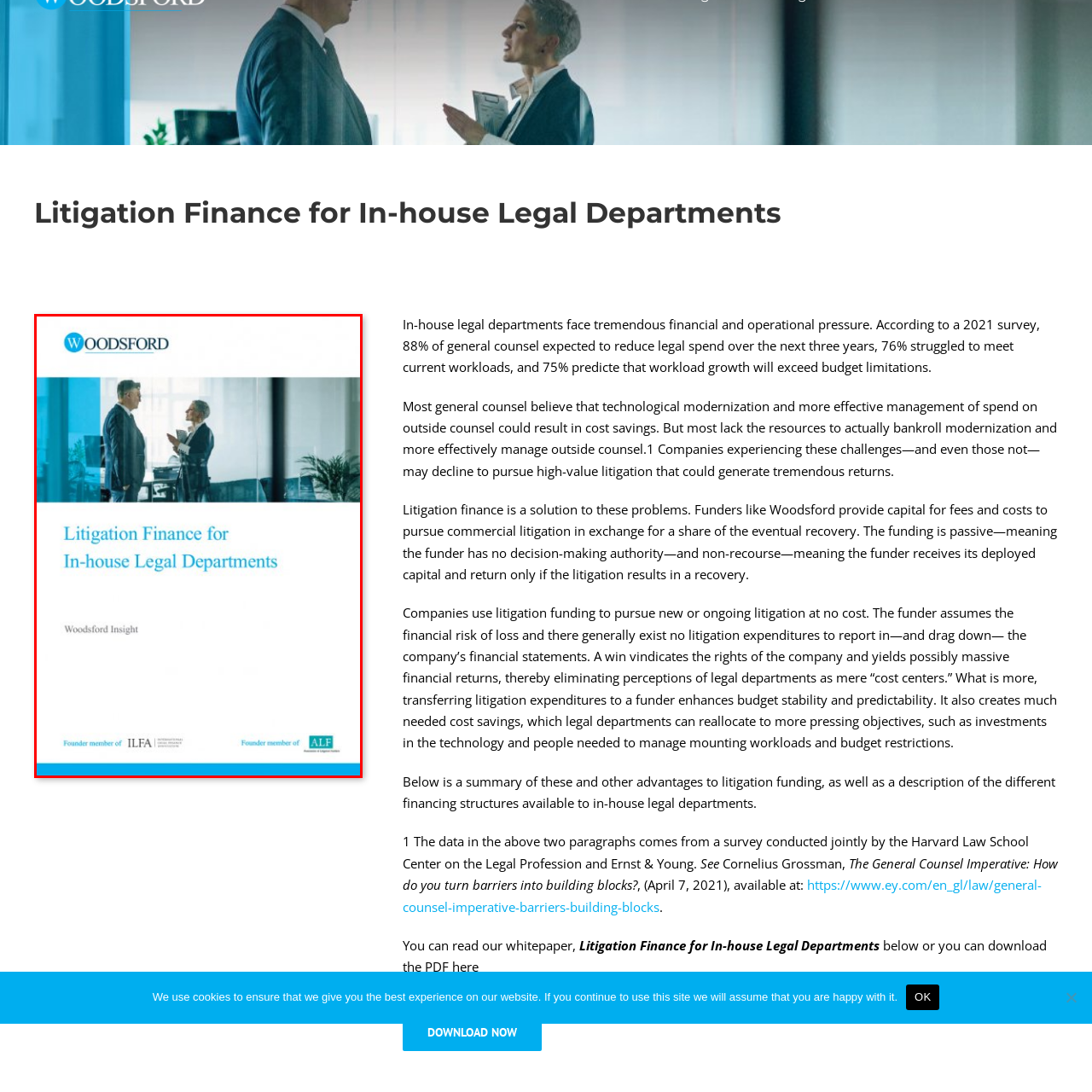What is the setting of the background image?
Look closely at the image marked with a red bounding box and answer the question with as much detail as possible, drawing from the image.

The background image features two individuals engaged in conversation, which suggests a collaborative or dialogue-based setting. The presence of large windows offering a view of the outdoors implies a modern office space, which is often associated with transparency and openness.